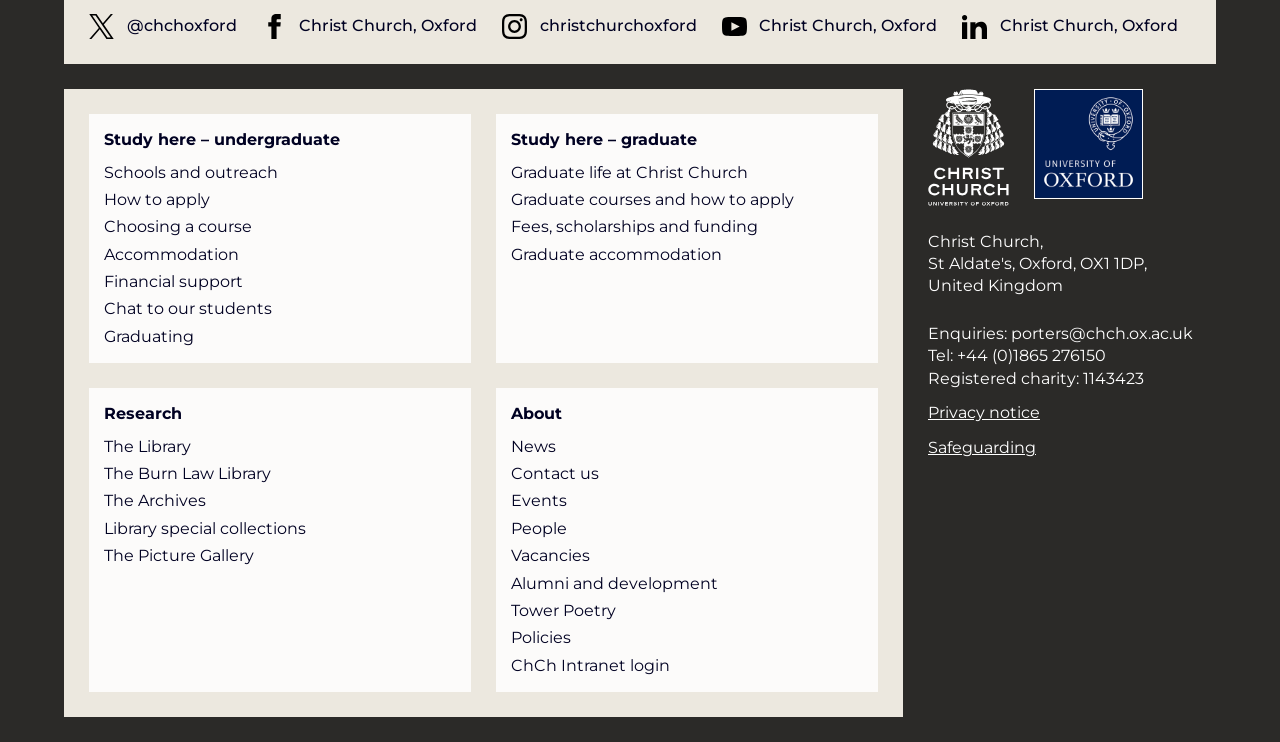What is the purpose of the 'Study here' section?
Please use the image to provide an in-depth answer to the question.

The 'Study here' section is divided into two parts, one for undergraduate studies and one for graduate studies. The links in this section, such as 'Choosing a course', 'Accommodation', and 'Financial support', suggest that it is intended to provide information and resources for prospective students.